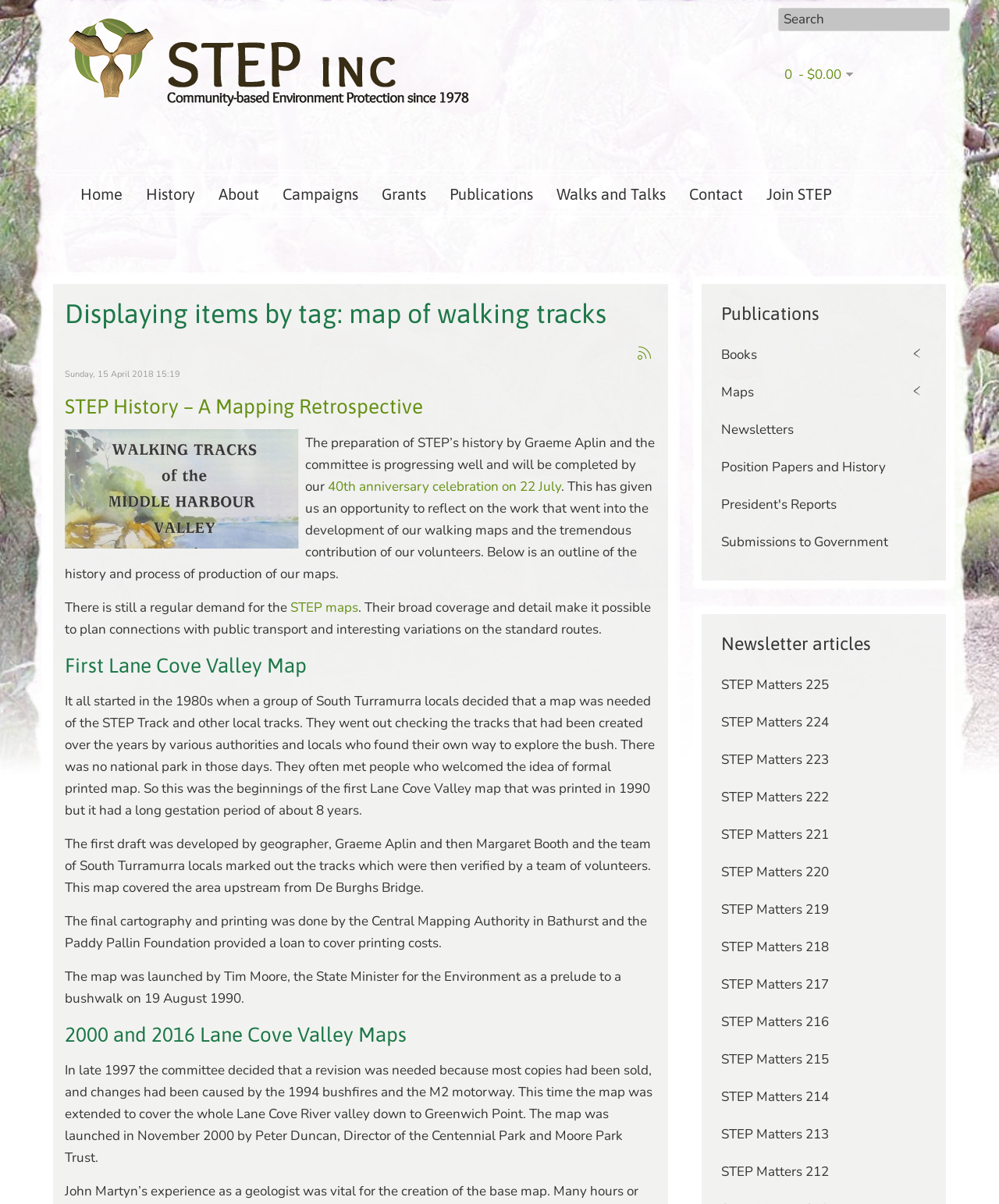Locate the bounding box coordinates of the clickable element to fulfill the following instruction: "Search for something". Provide the coordinates as four float numbers between 0 and 1 in the format [left, top, right, bottom].

[0.779, 0.006, 0.951, 0.026]